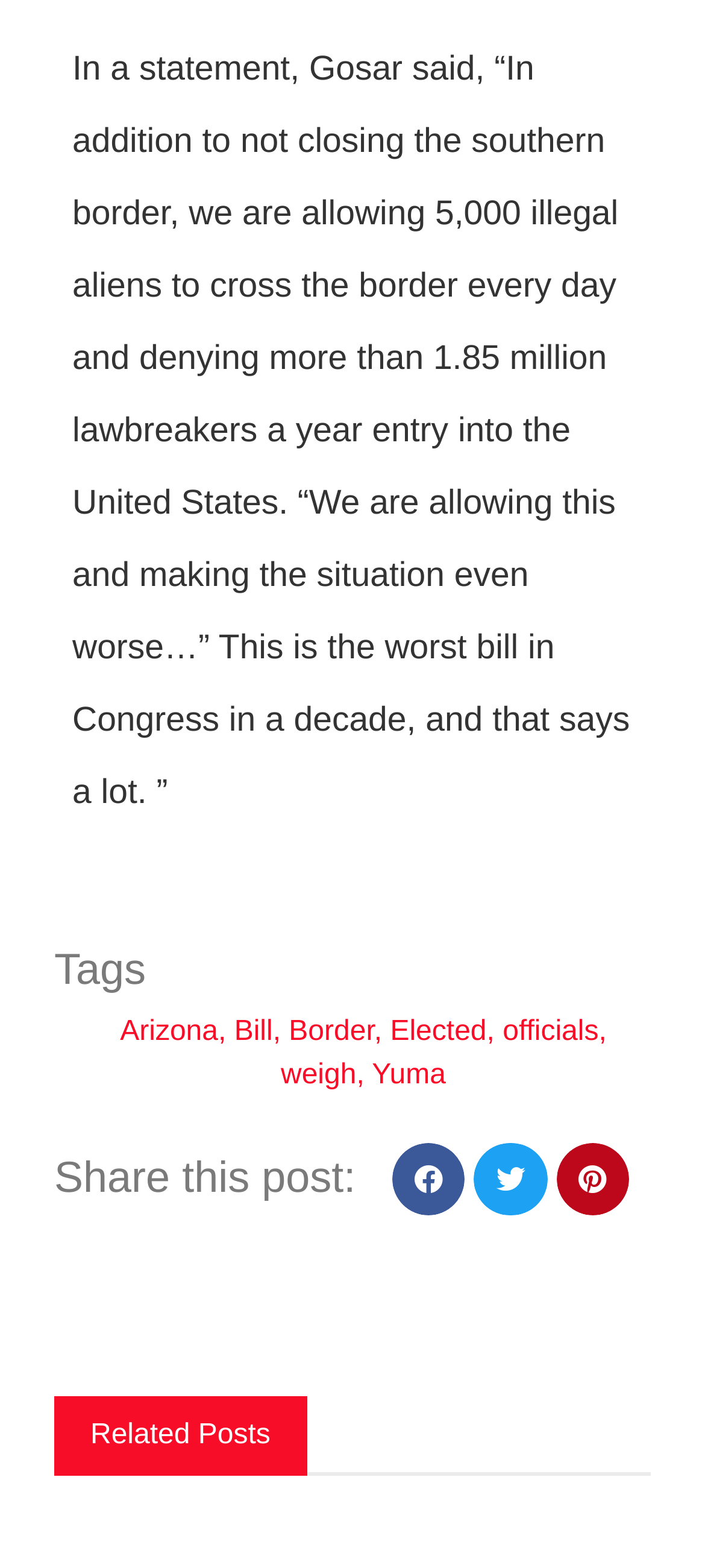Please locate the bounding box coordinates of the element that needs to be clicked to achieve the following instruction: "Share this post on twitter". The coordinates should be four float numbers between 0 and 1, i.e., [left, top, right, bottom].

[0.672, 0.729, 0.776, 0.776]